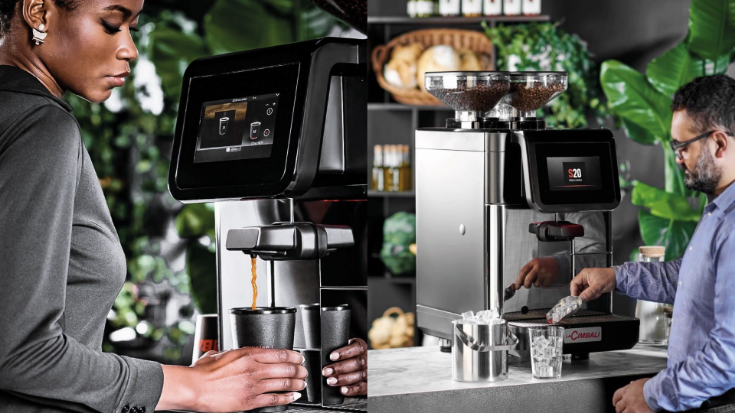What is the man preparing on the right side?
Look at the image and respond with a one-word or short-phrase answer.

Coffee